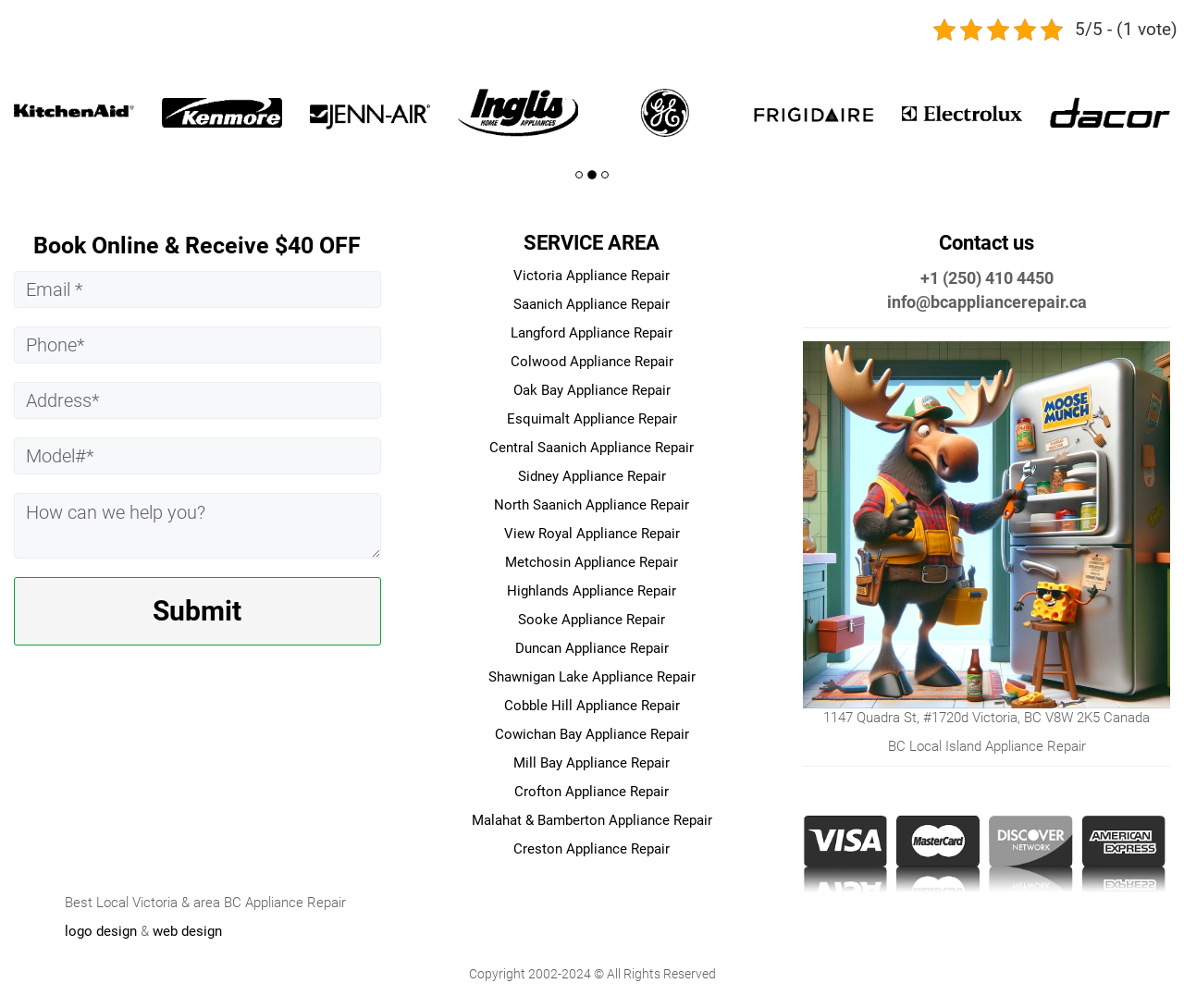From the image, can you give a detailed response to the question below:
What is the discount offered for online booking?

The webpage displays a promotional message 'Book Online & Receive $40 OFF', indicating that customers can receive a $40 discount by booking their appliance repair service online.